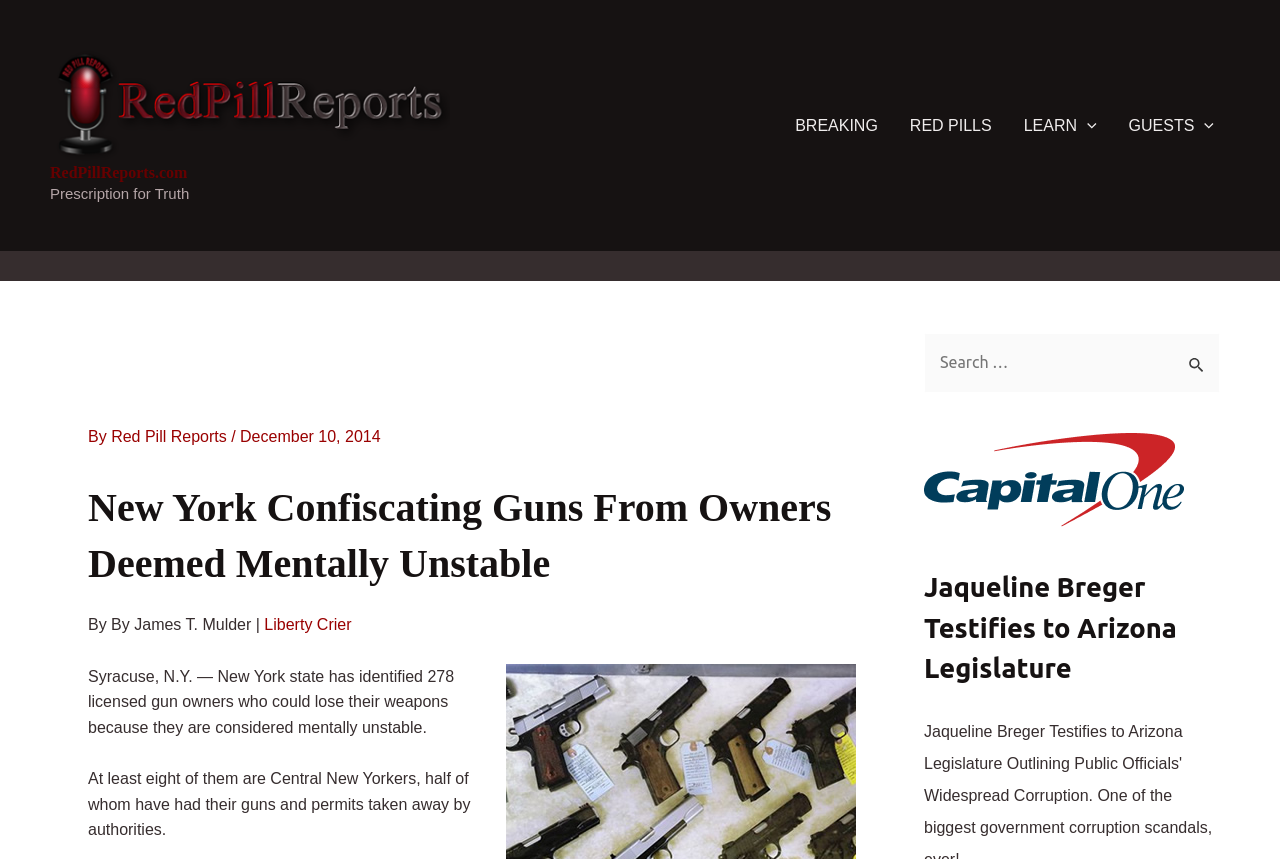Could you highlight the region that needs to be clicked to execute the instruction: "Toggle GUESTS menu"?

[0.869, 0.1, 0.961, 0.193]